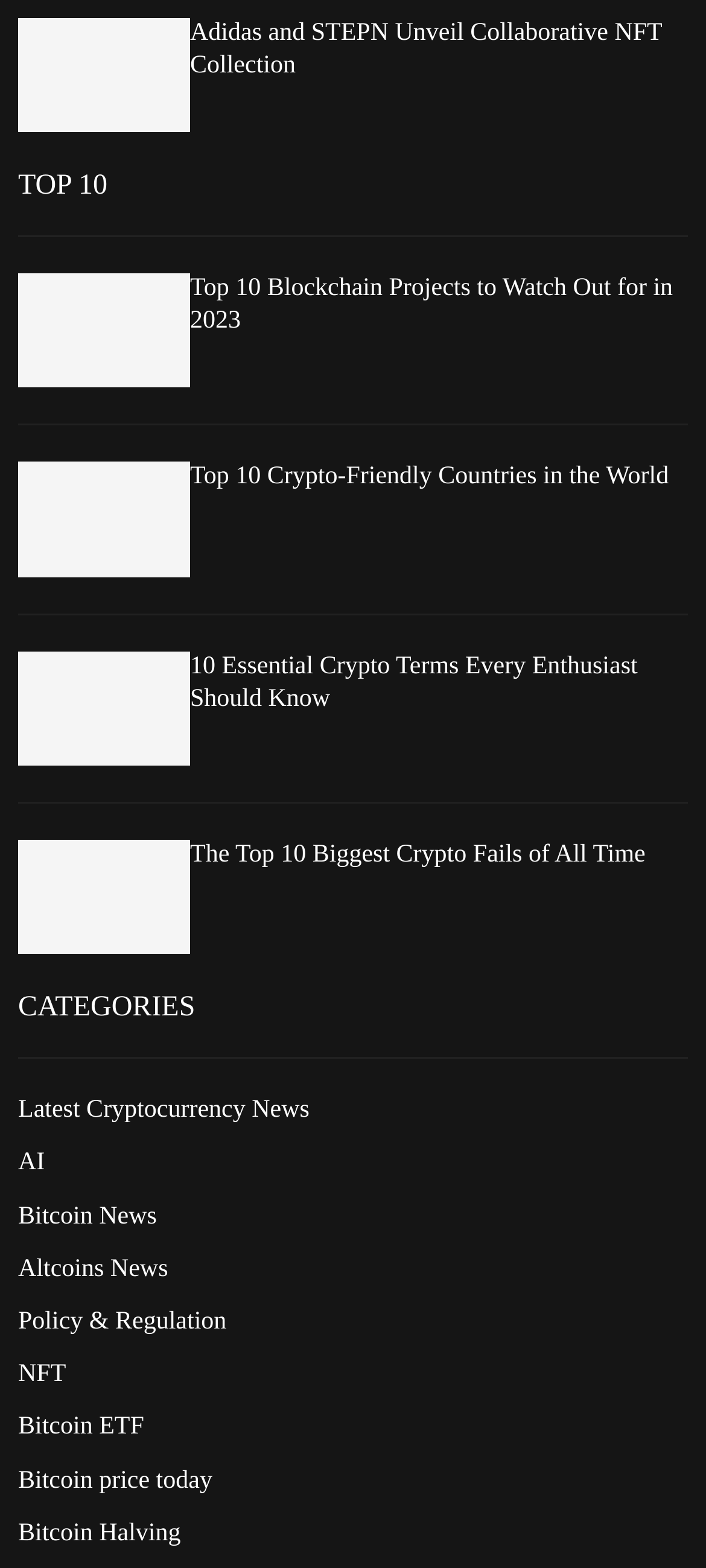Determine the bounding box coordinates of the area to click in order to meet this instruction: "Share on facebook".

None